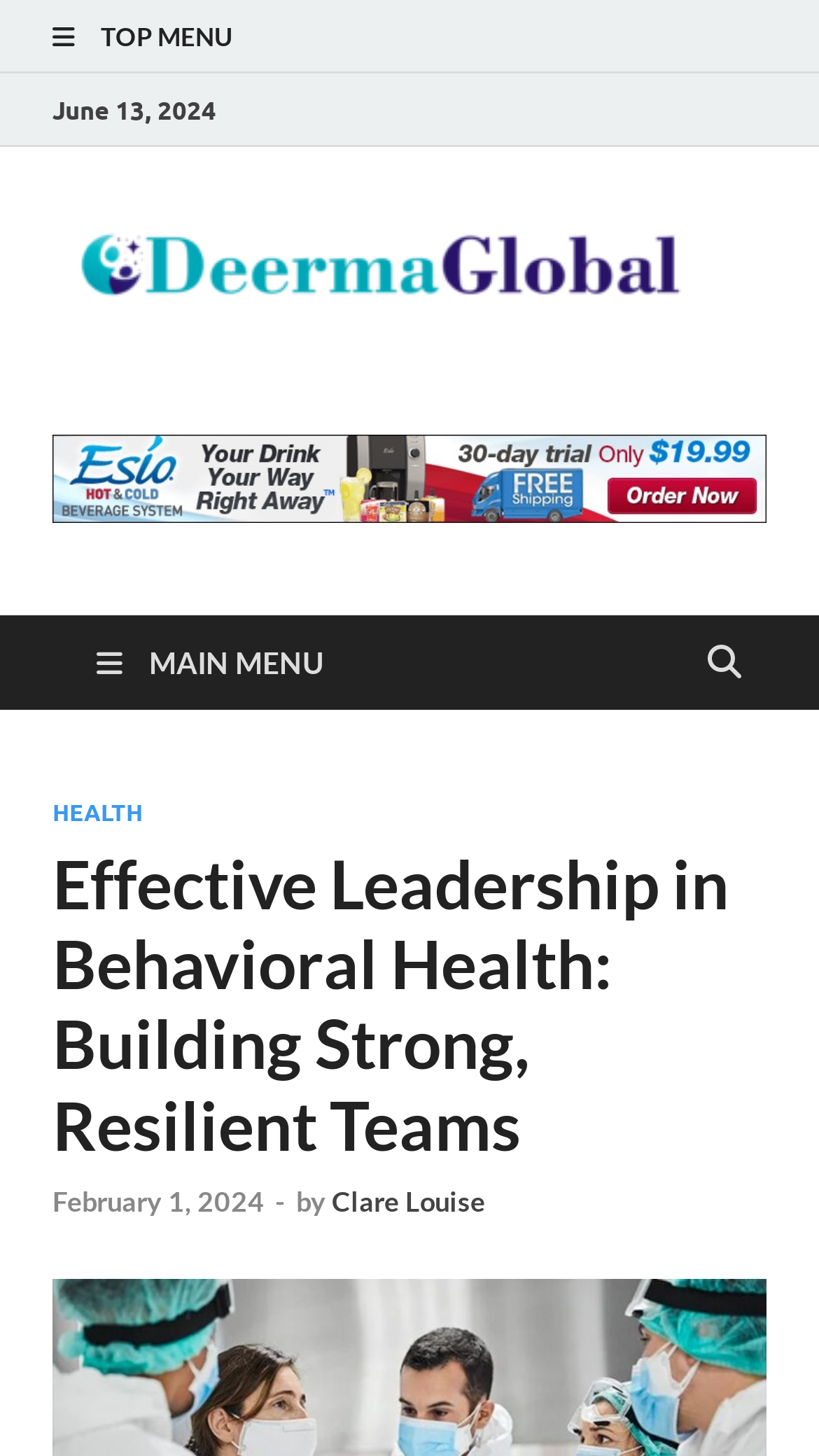Find and provide the bounding box coordinates for the UI element described here: "Health". The coordinates should be given as four float numbers between 0 and 1: [left, top, right, bottom].

[0.064, 0.548, 0.174, 0.568]